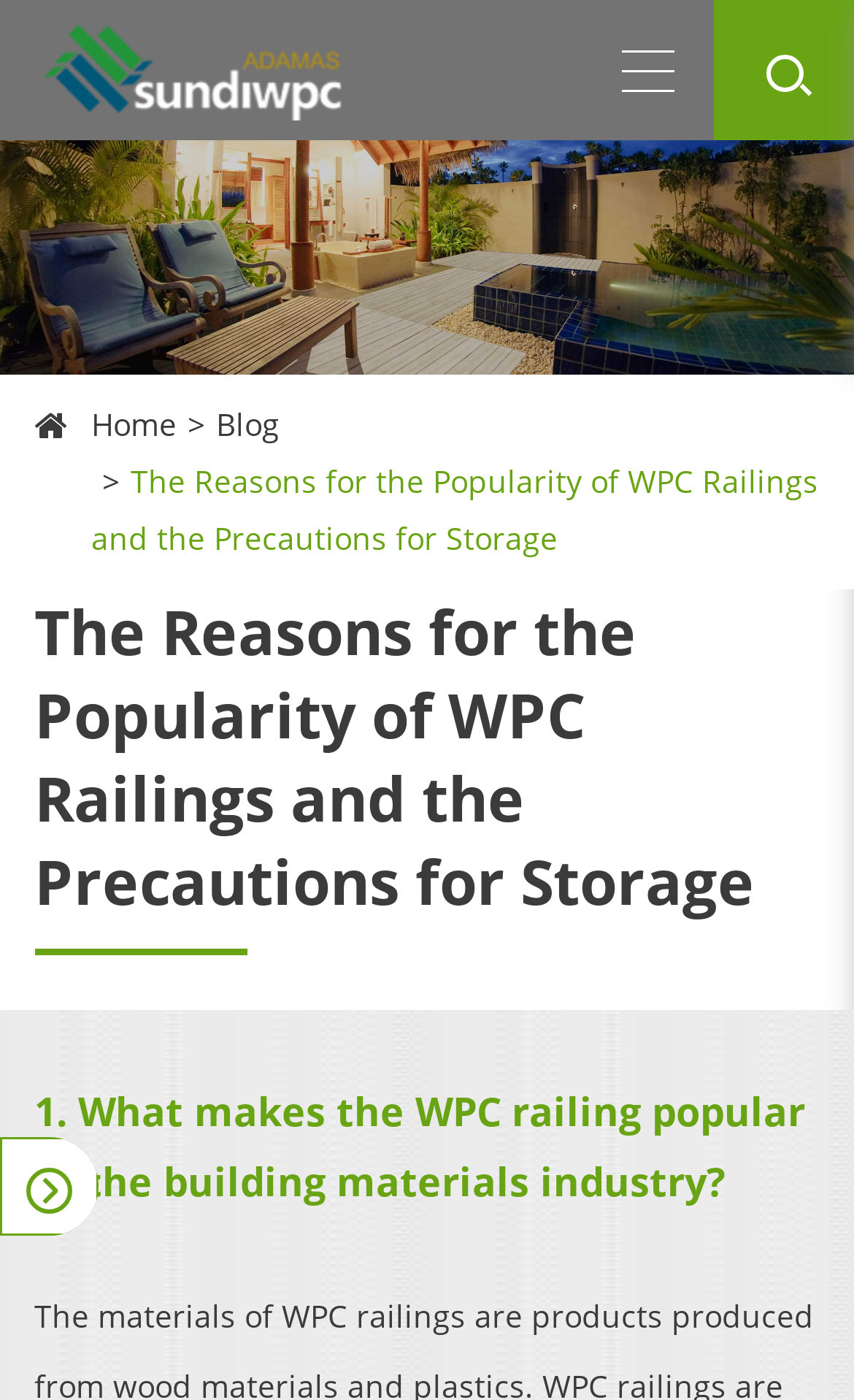Respond to the question below with a single word or phrase: What is the first question discussed on the webpage?

What makes the WPC railing popular in the building materials industry?